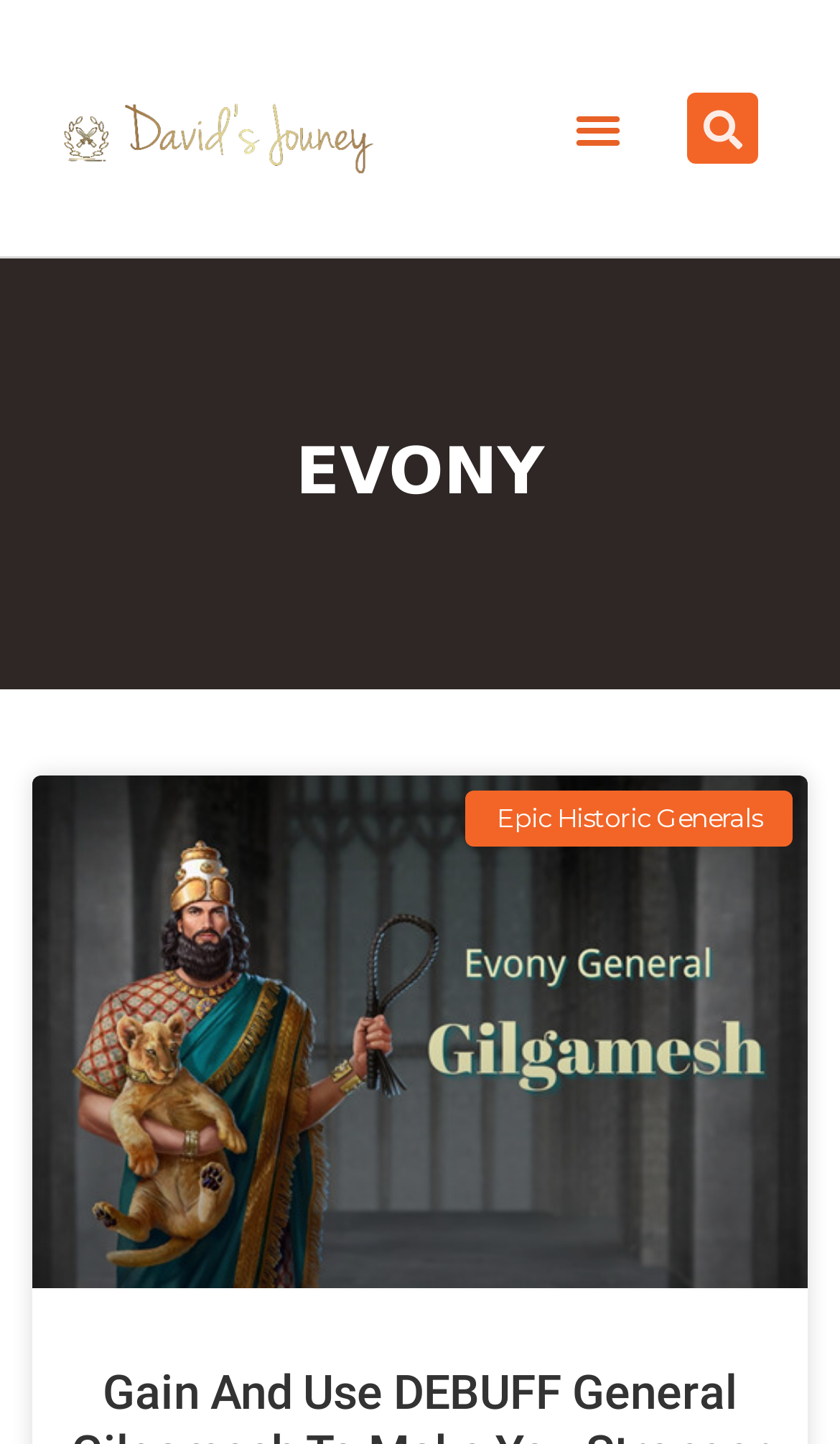Give a one-word or one-phrase response to the question:
What is the name of the general with an image?

Gilgamesh